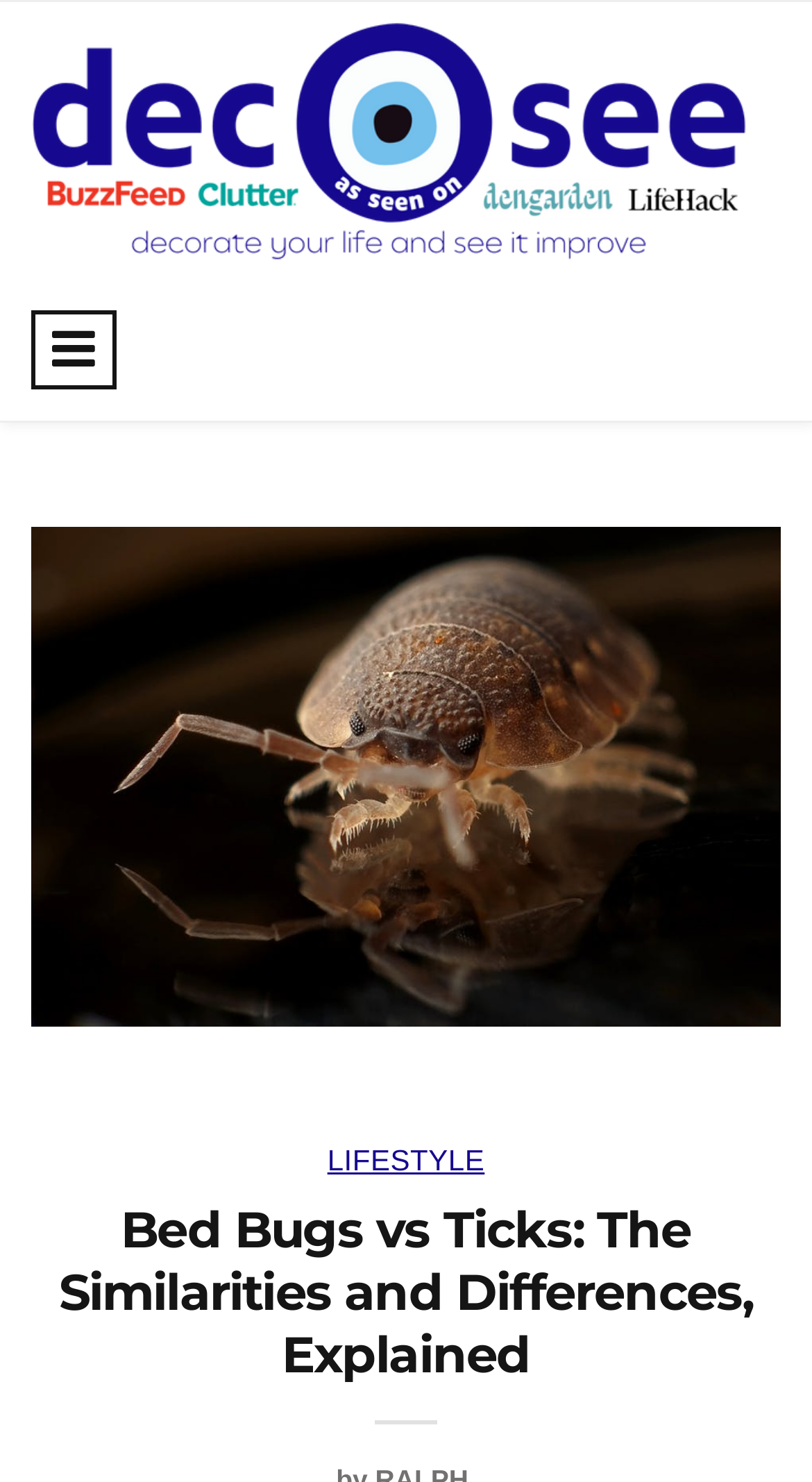Please find the bounding box coordinates in the format (top-left x, top-left y, bottom-right x, bottom-right y) for the given element description. Ensure the coordinates are floating point numbers between 0 and 1. Description: Lifestyle

[0.395, 0.767, 0.605, 0.798]